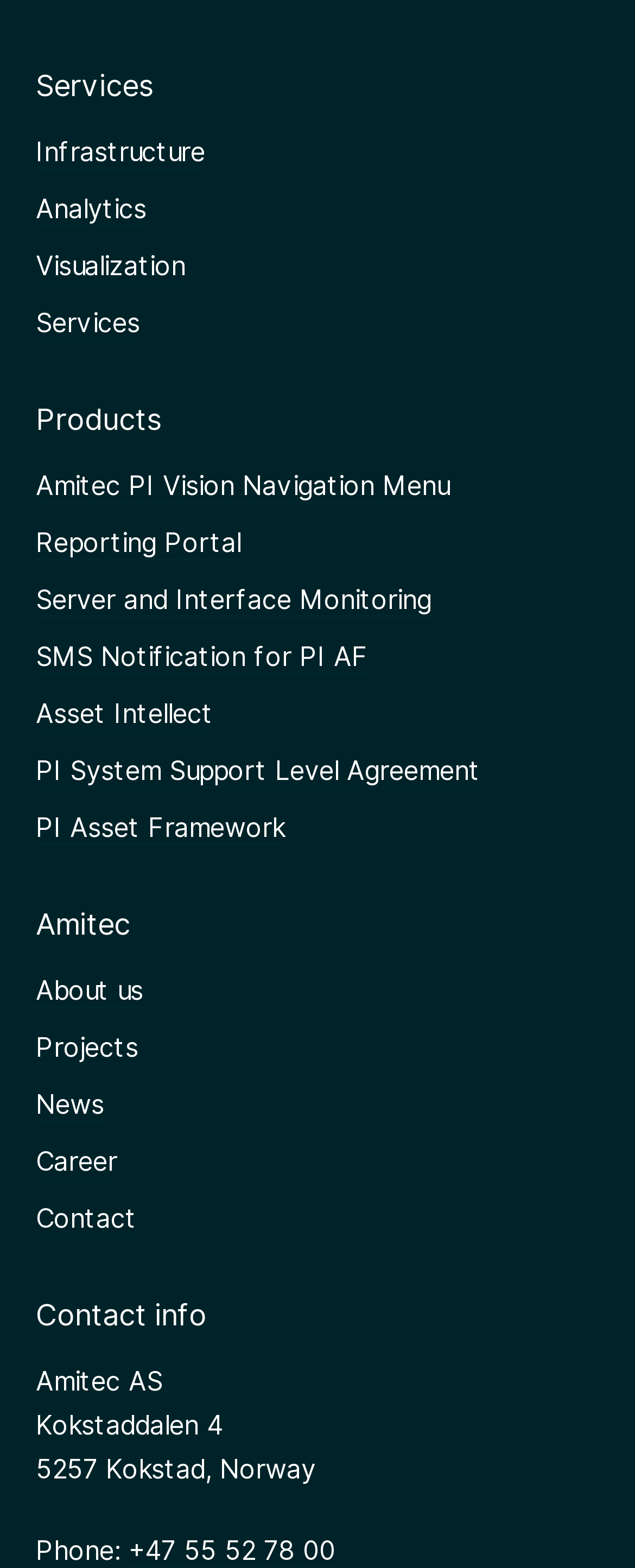Bounding box coordinates should be in the format (top-left x, top-left y, bottom-right x, bottom-right y) and all values should be floating point numbers between 0 and 1. Determine the bounding box coordinate for the UI element described as: PI Asset Framework

[0.056, 0.518, 0.449, 0.539]